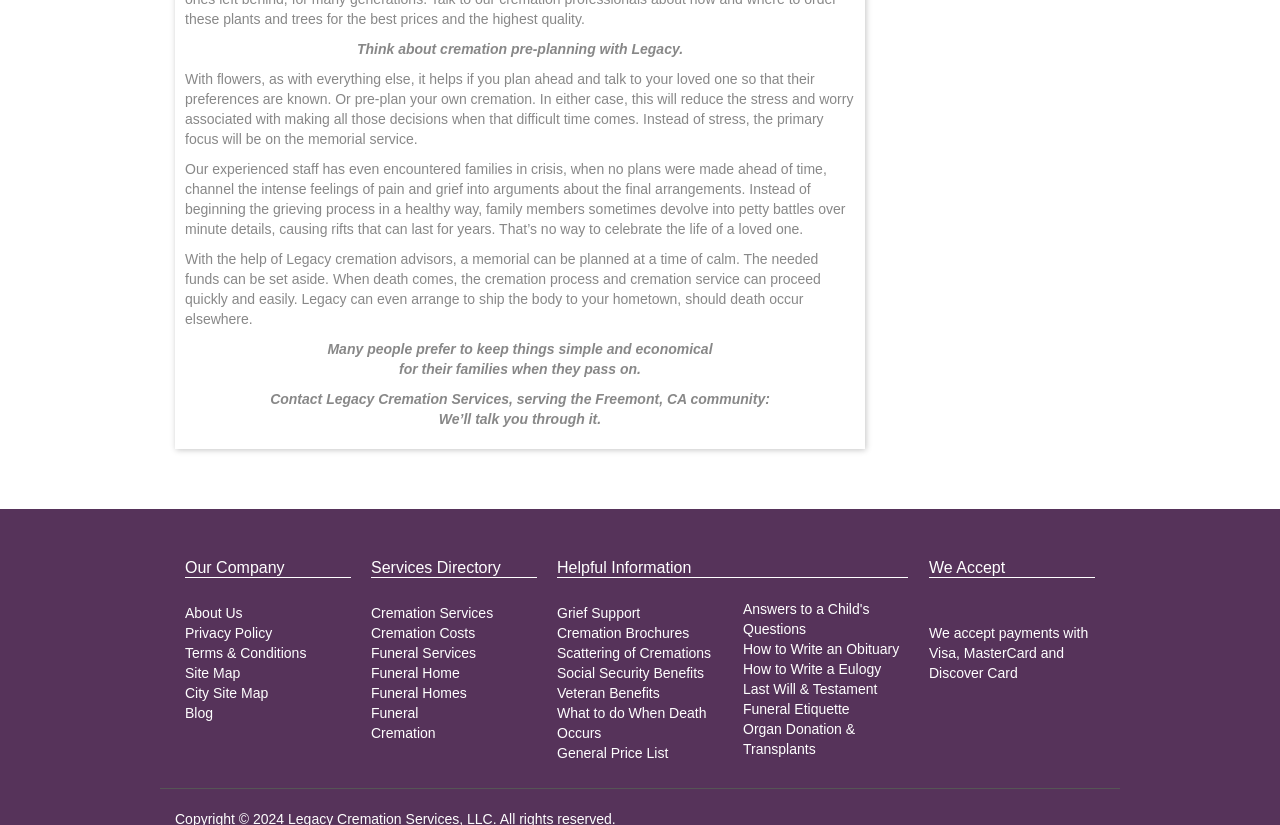What payment methods are accepted?
Give a single word or phrase answer based on the content of the image.

Visa, MasterCard, and Discover Card